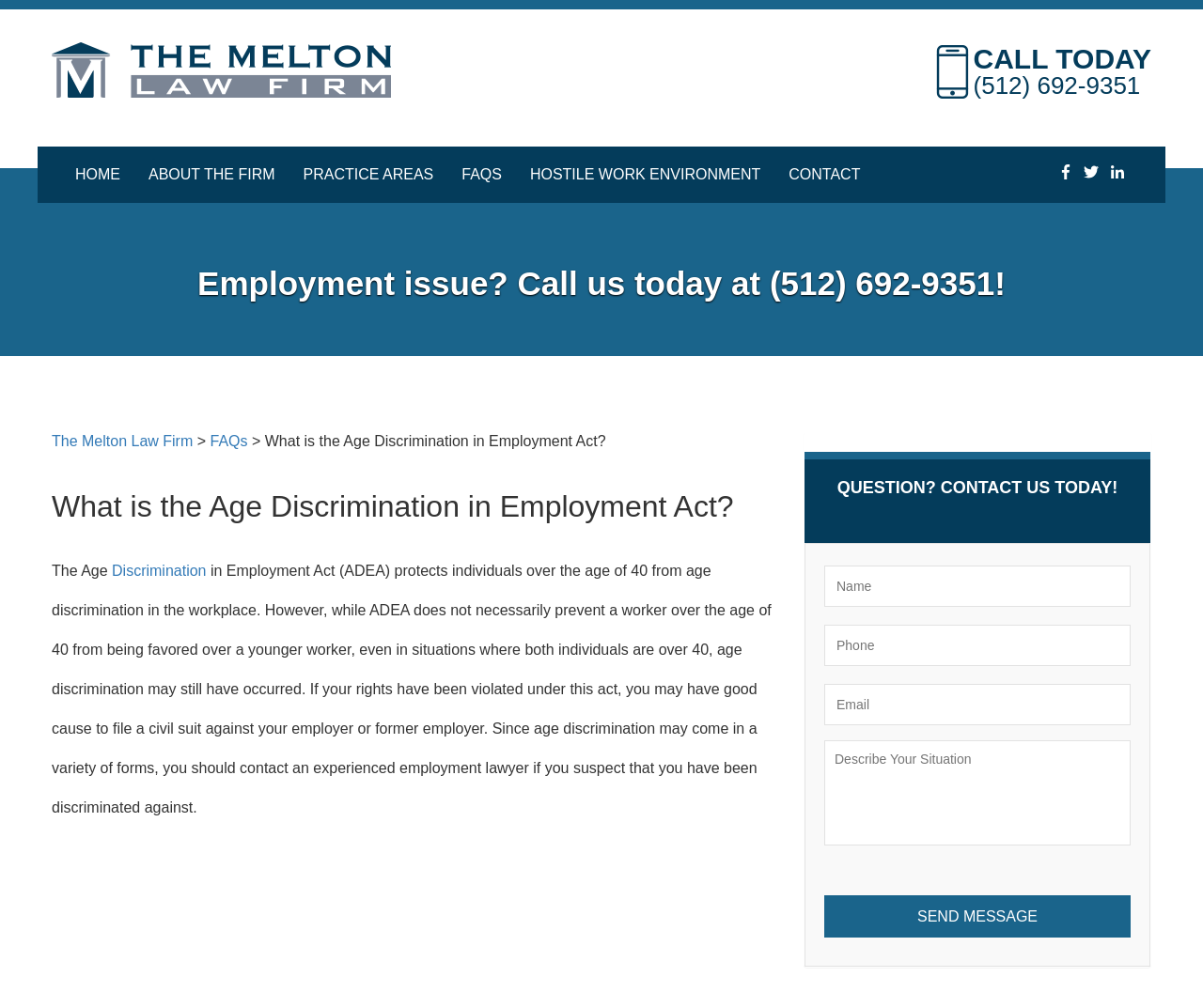Using the information in the image, give a comprehensive answer to the question: 
What social media platforms does the law firm have?

I found the social media platforms by looking at the bottom-right corner of the webpage, where it has links to Facebook, Twitter, and LinkedIn.